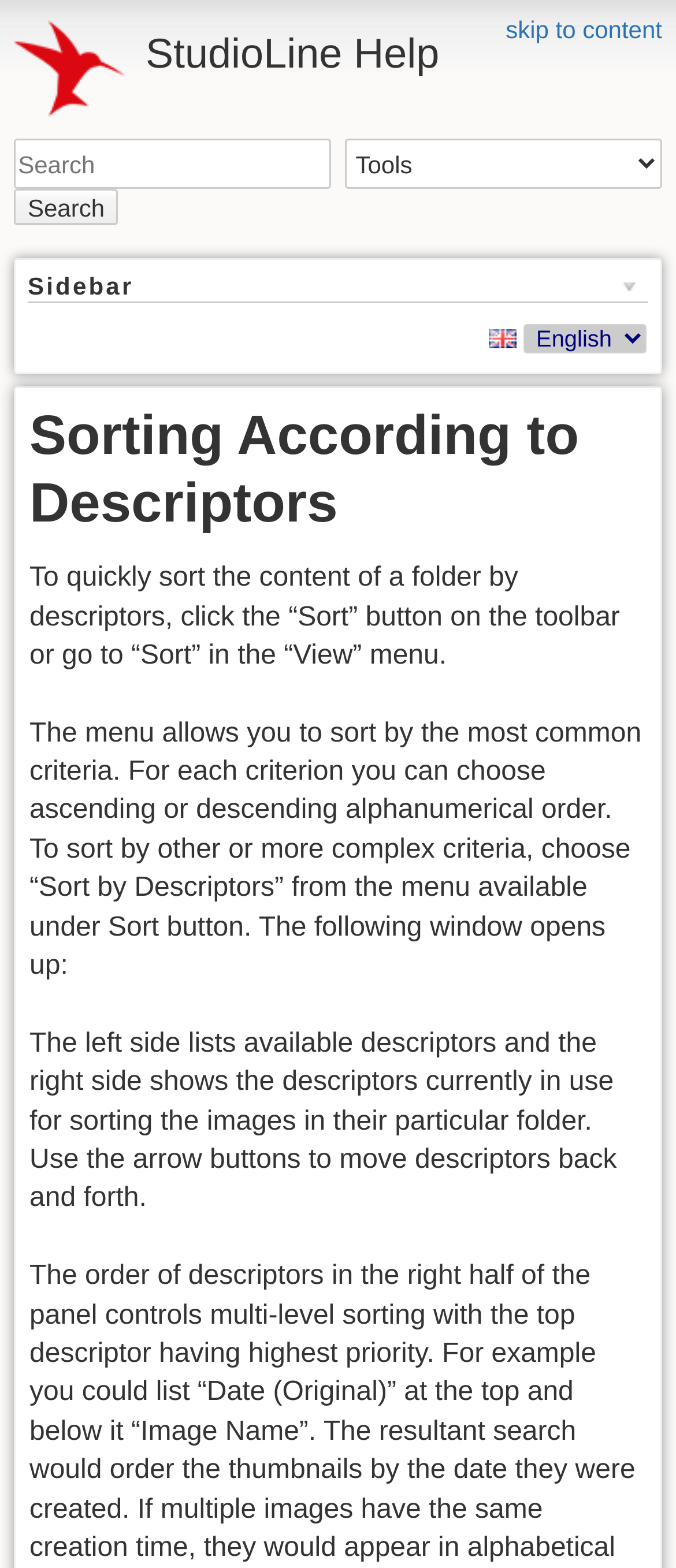Given the element description StudioLine Help, identify the bounding box coordinates for the UI element on the webpage screenshot. The format should be (top-left x, top-left y, bottom-right x, bottom-right y), with values between 0 and 1.

[0.021, 0.009, 0.979, 0.052]